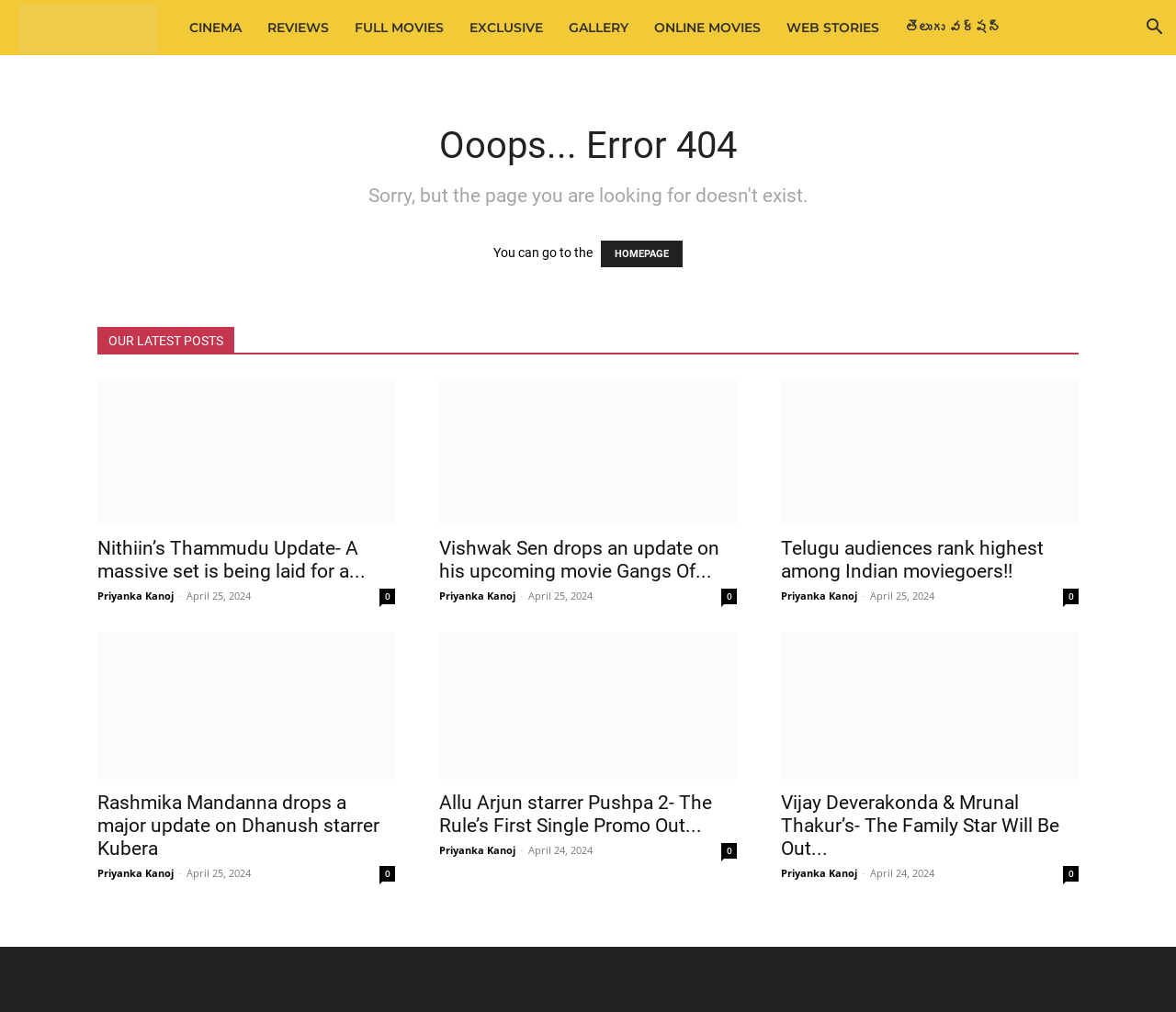Based on the element description "NATO pomaga ochraniać Euro 2012", predict the bounding box coordinates of the UI element.

None